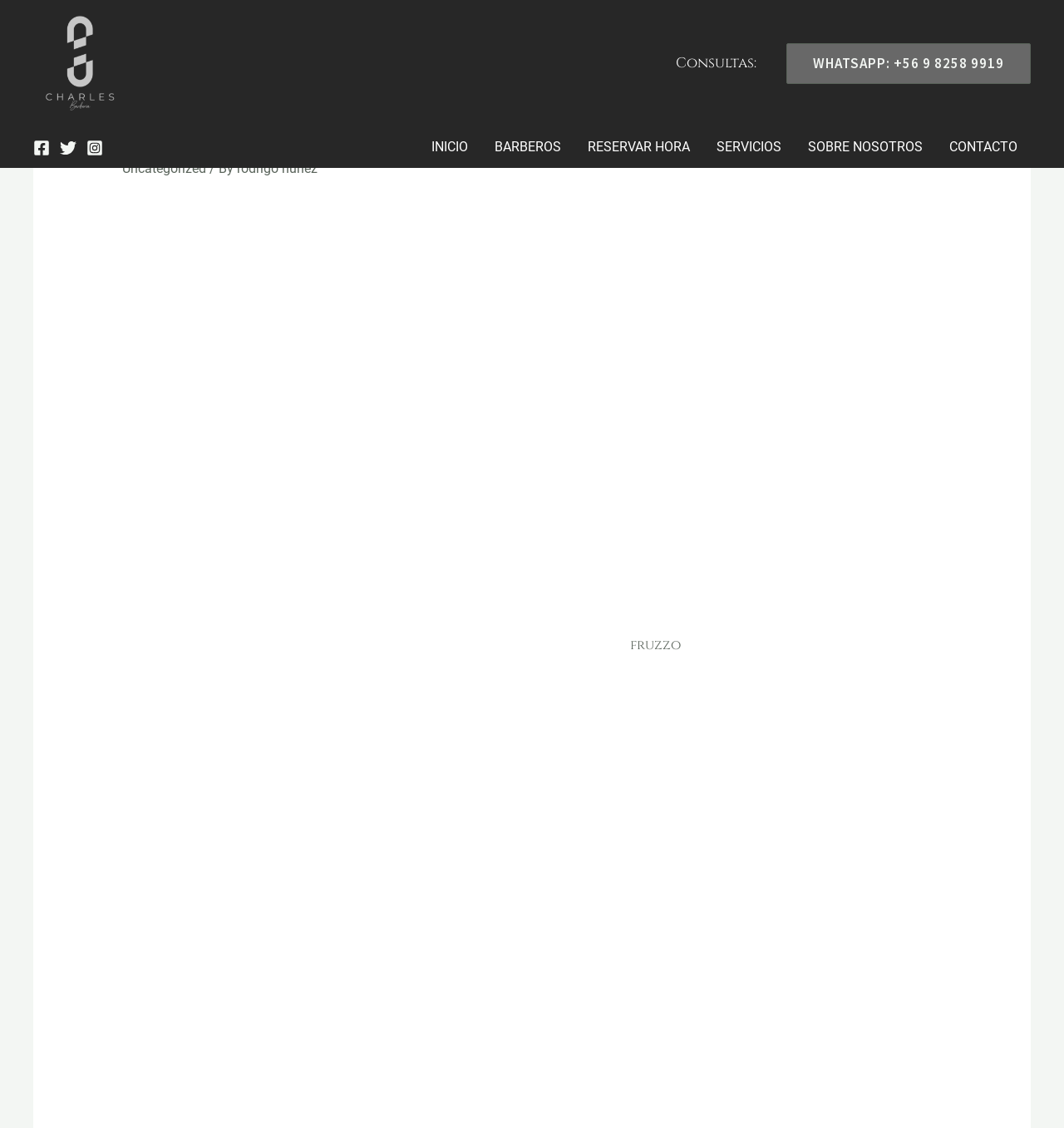Use a single word or phrase to answer the question:
What is the purpose of the website?

Random video chat apps